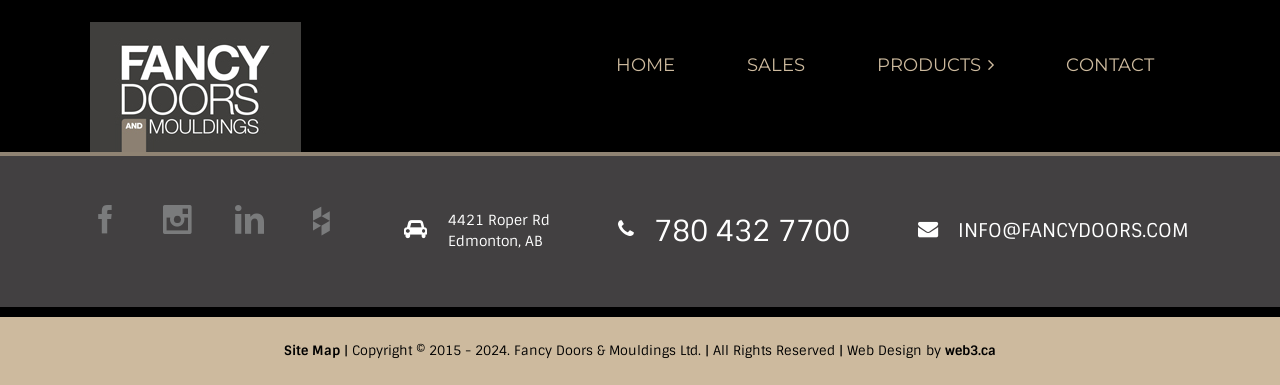Locate the bounding box coordinates of the clickable region to complete the following instruction: "Get address information."

[0.3, 0.545, 0.429, 0.657]